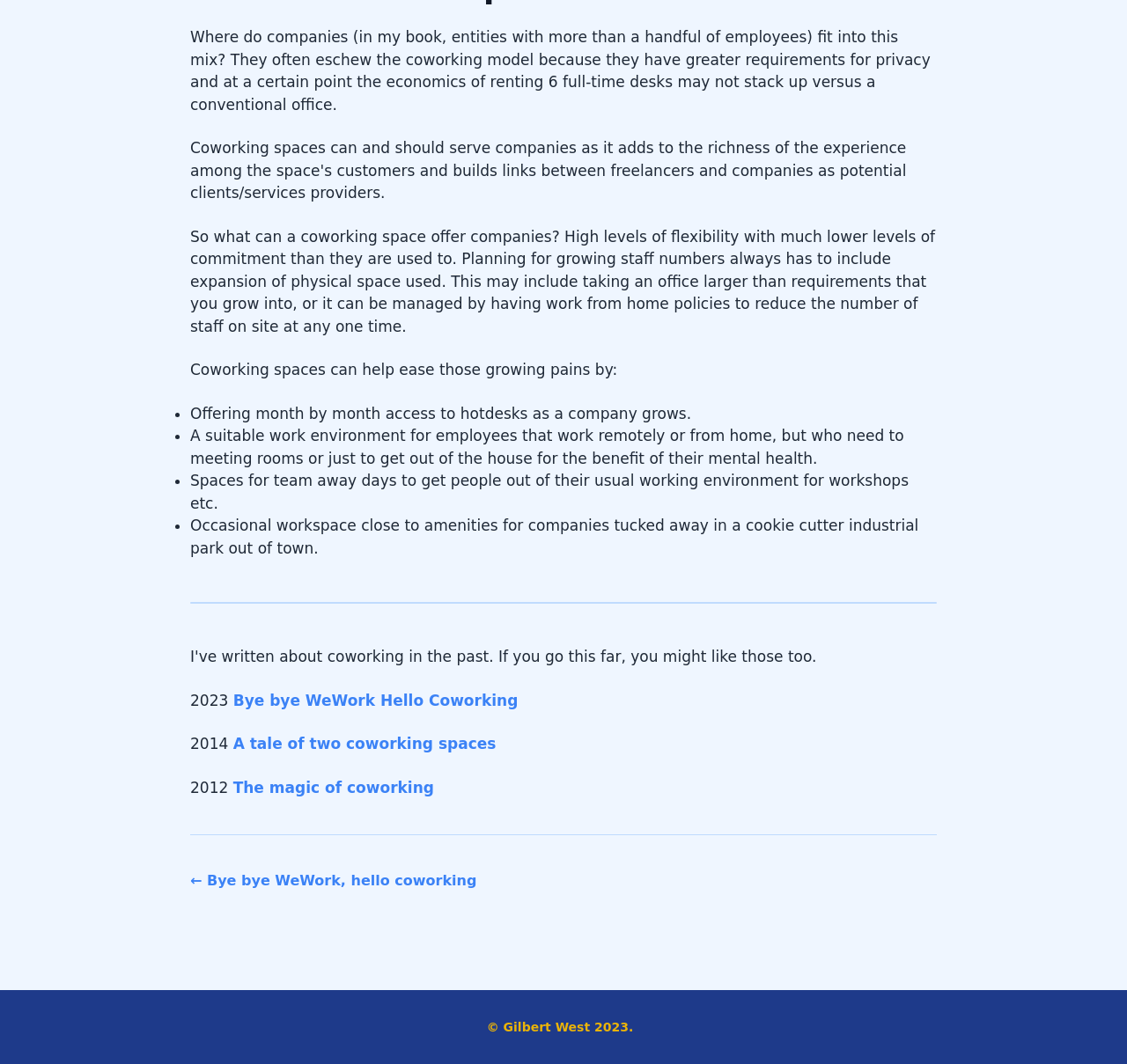Predict the bounding box of the UI element based on the description: "Bye bye WeWork Hello Coworking". The coordinates should be four float numbers between 0 and 1, formatted as [left, top, right, bottom].

[0.207, 0.65, 0.46, 0.666]